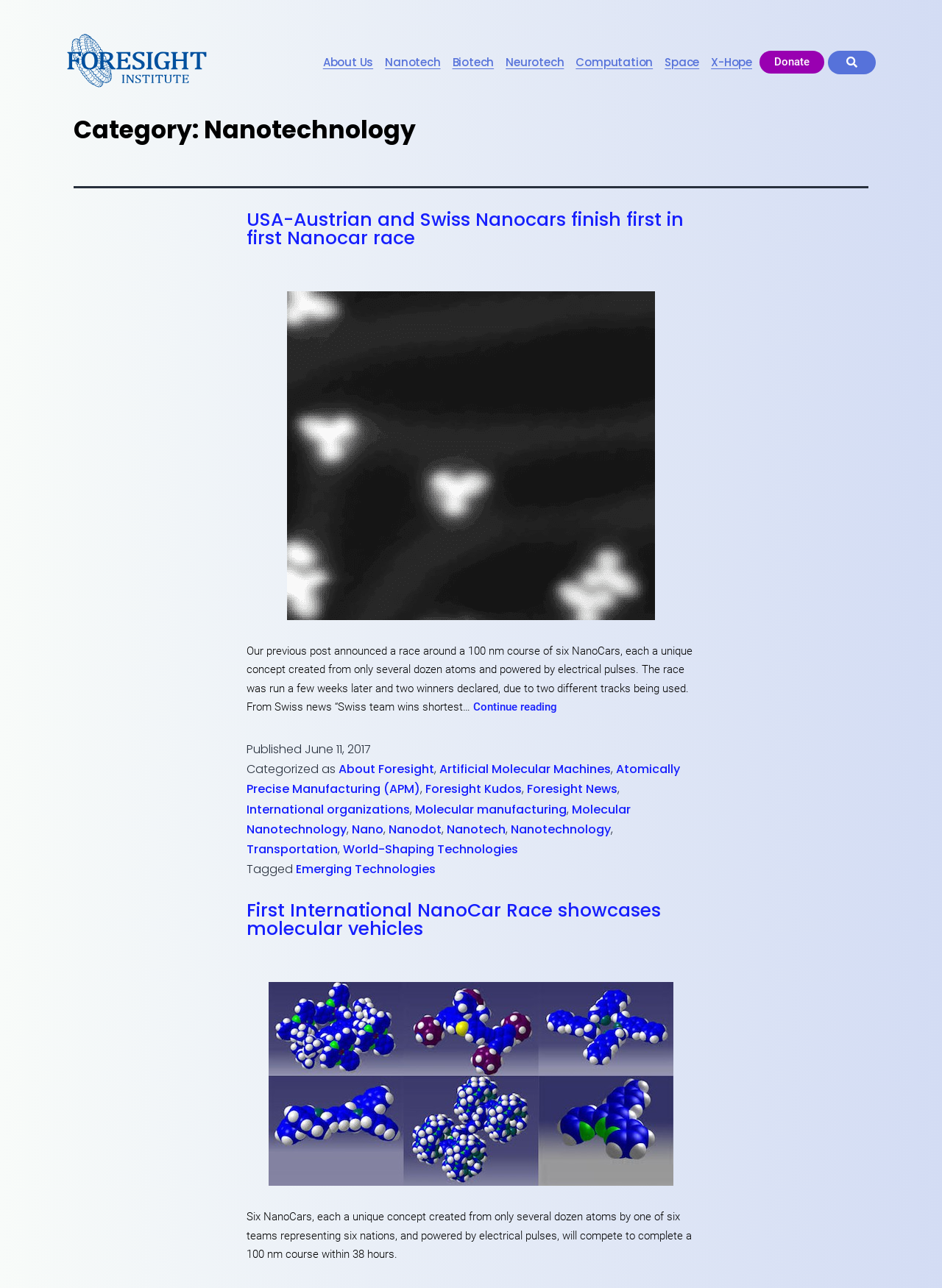Calculate the bounding box coordinates for the UI element based on the following description: "About Foresight". Ensure the coordinates are four float numbers between 0 and 1, i.e., [left, top, right, bottom].

[0.359, 0.591, 0.461, 0.604]